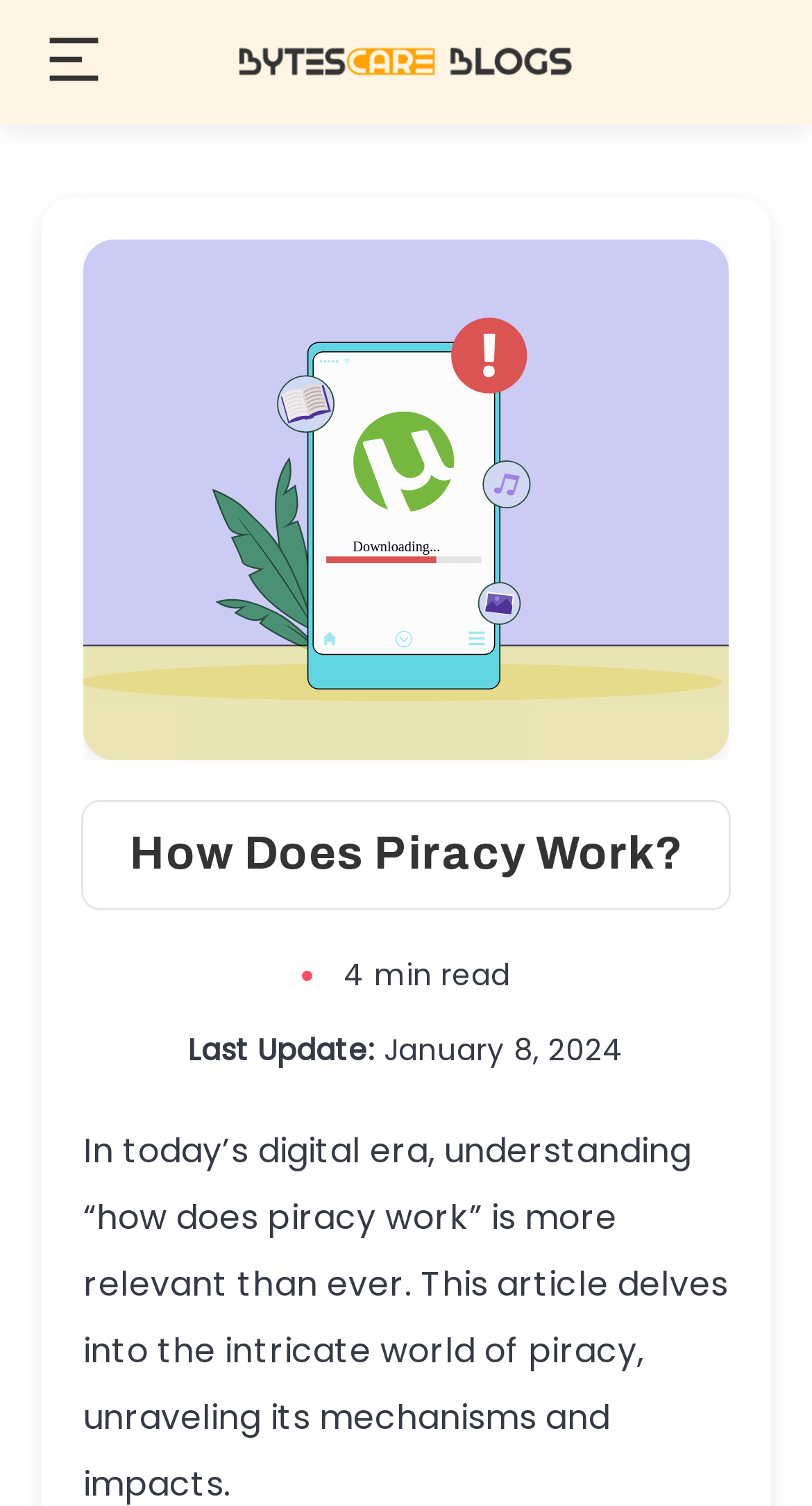Determine the bounding box of the UI component based on this description: "alt="Bytescare Blog"". The bounding box coordinates should be four float values between 0 and 1, i.e., [left, top, right, bottom].

[0.295, 0.032, 0.705, 0.05]